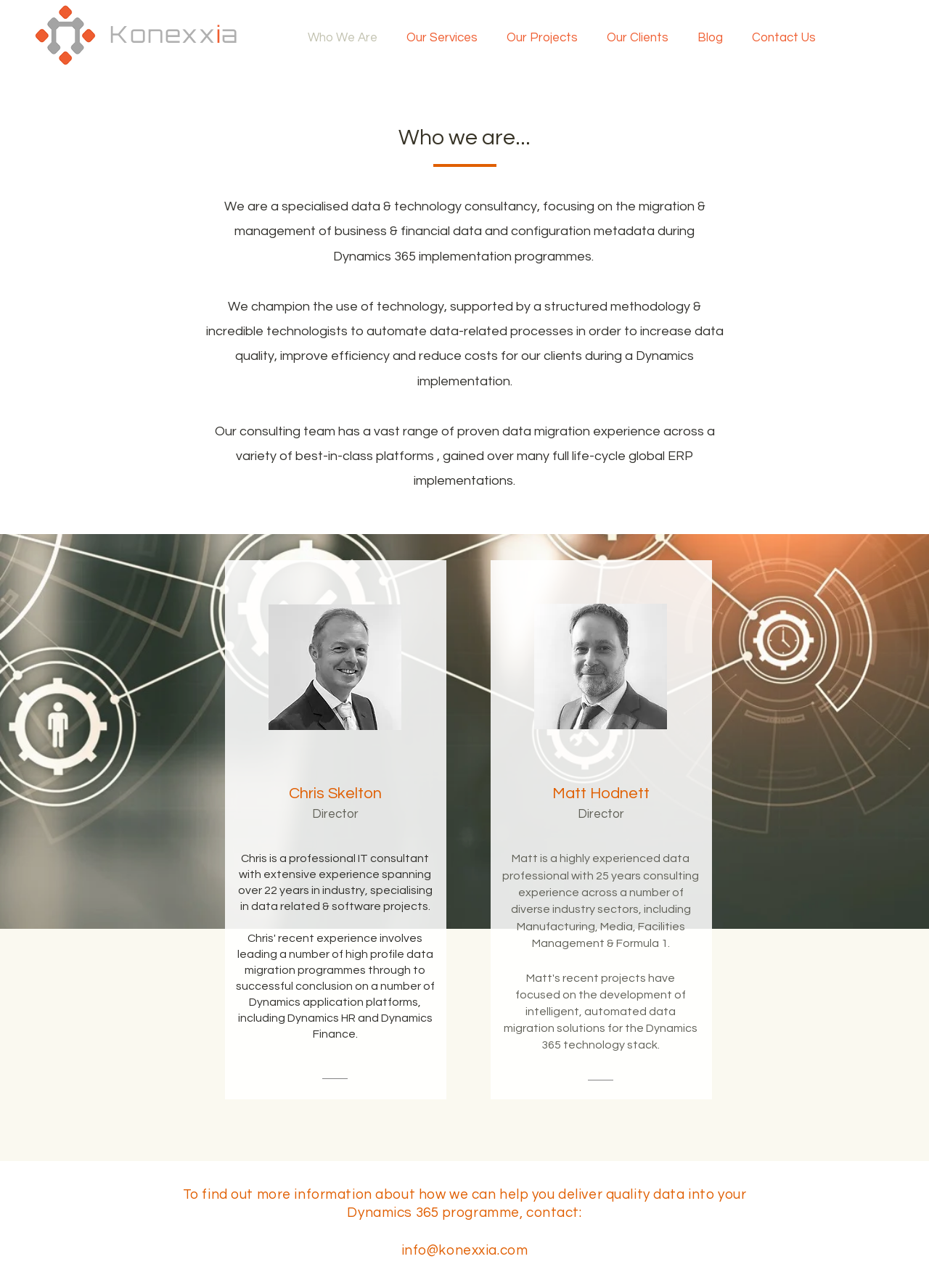Please extract the primary headline from the webpage.

Who we are...